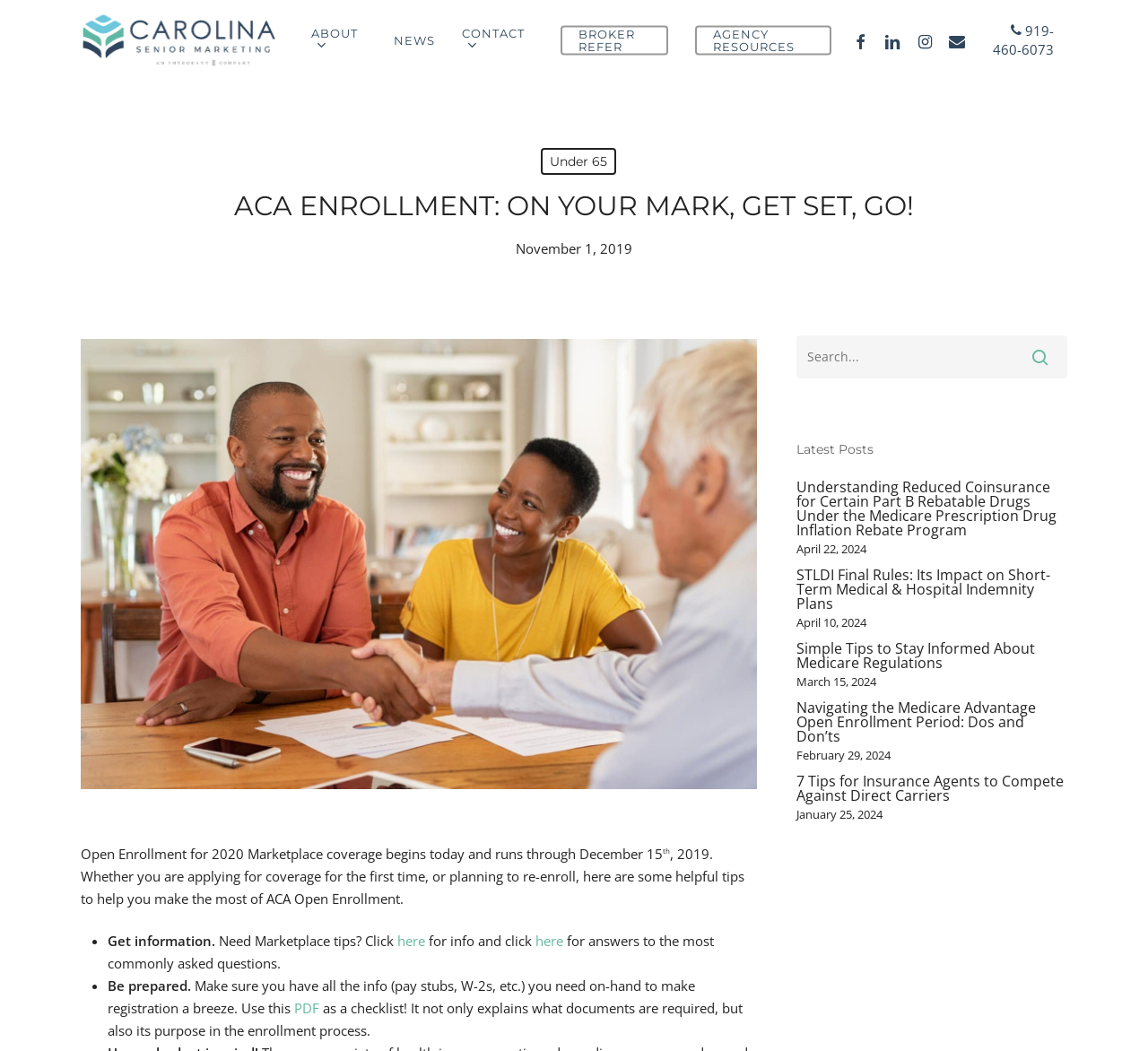Provide a short, one-word or phrase answer to the question below:
What is the date of the last news article listed?

January 25, 2024